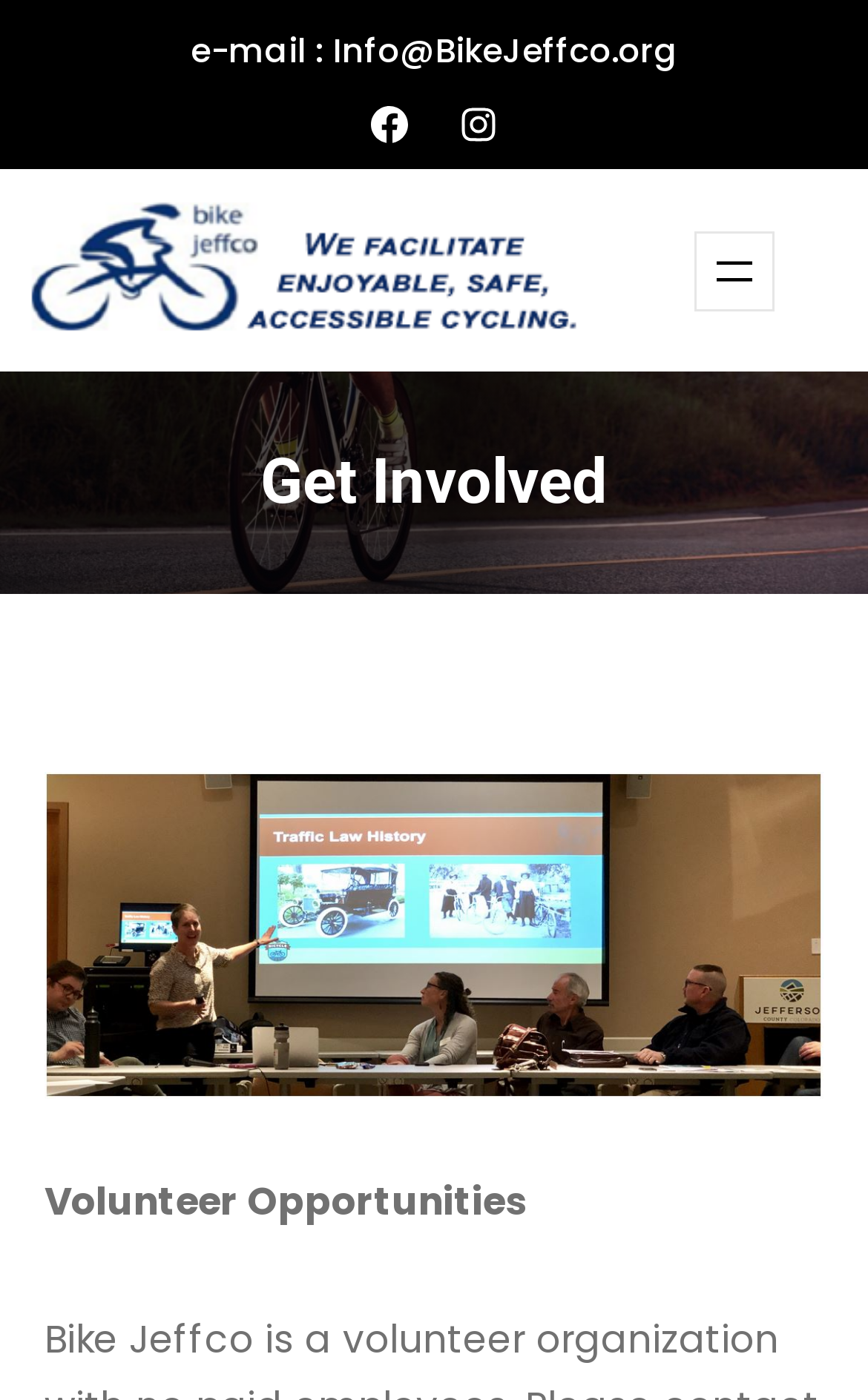Please specify the bounding box coordinates in the format (top-left x, top-left y, bottom-right x, bottom-right y), with all values as floating point numbers between 0 and 1. Identify the bounding box of the UI element described by: Facebook

[0.423, 0.073, 0.474, 0.105]